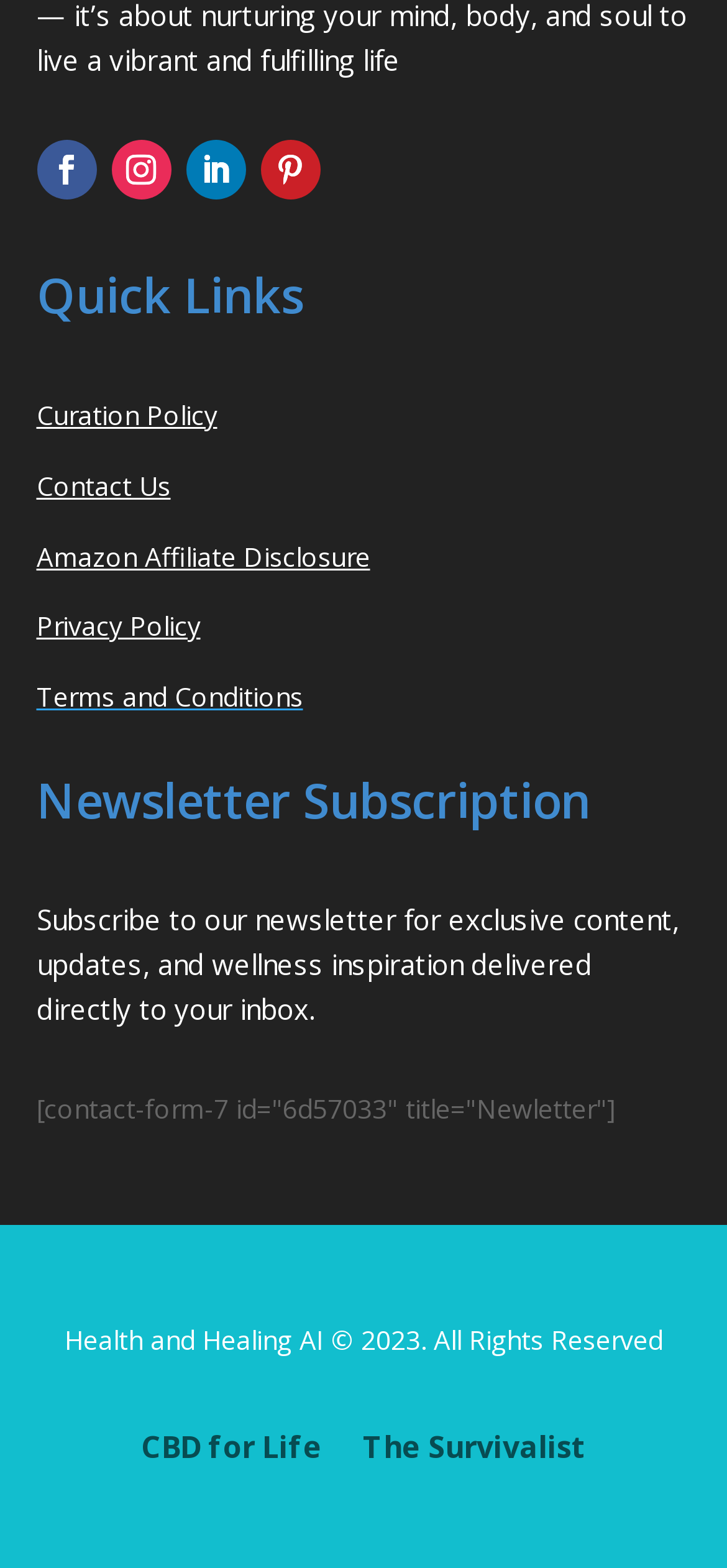Please identify the bounding box coordinates for the region that you need to click to follow this instruction: "Subscribe to the newsletter".

[0.05, 0.696, 0.847, 0.719]